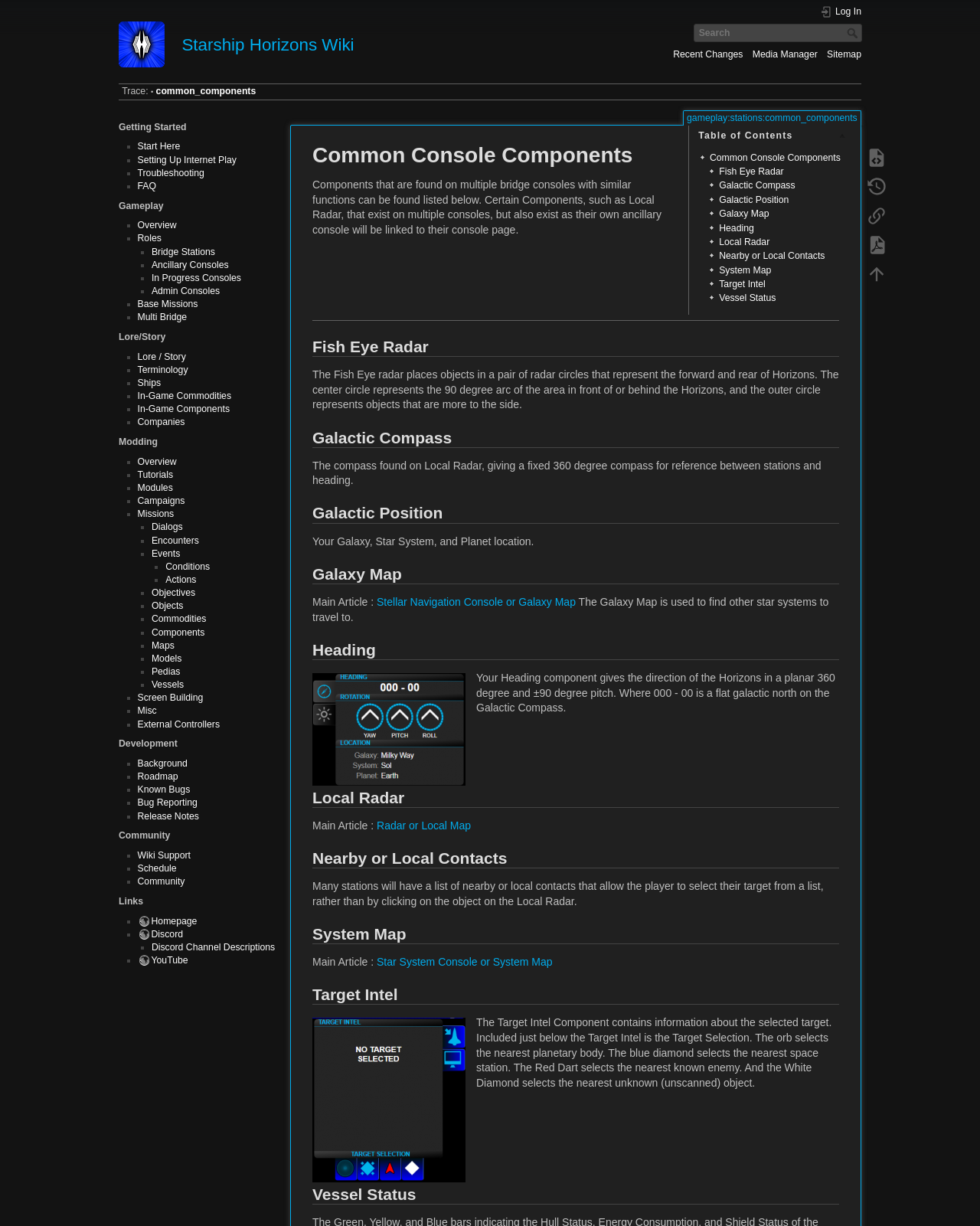Please find and give the text of the main heading on the webpage.

Starship Horizons Wiki